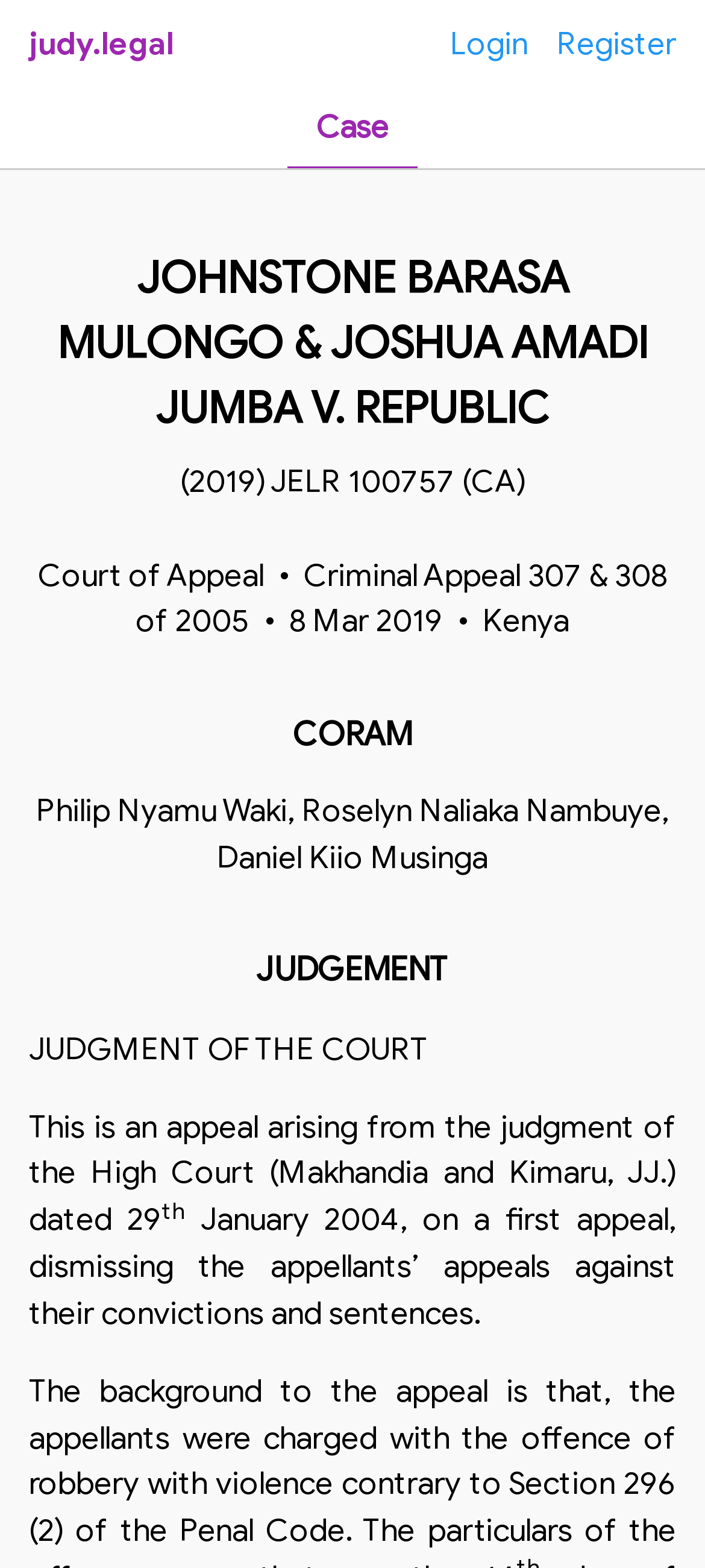Provide a brief response using a word or short phrase to this question:
What is the name of the court in this case?

Court of Appeal